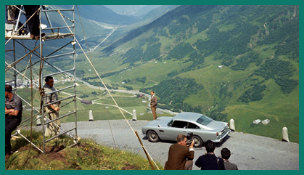Offer an in-depth description of the image.

The image captures a historic moment in automotive and cinematic history, showcasing a sleek silver Aston Martin positioned on a picturesque mountain road. The backdrop features lush green hills and a winding valley, emphasizing the beauty of the landscape. In the foreground, a small group of onlookers, including a camera operator, is poised nearby, likely preparing to capture the car's display, emblematic of the strong association between Aston Martin and the world of cinema. This setting harkens back to the golden age of film, where cars like the Aston Martin became iconic symbols of adventure and sophistication. The scene is a testament to the enduring legacy of Aston Martin, particularly its connection to James Bond, whose adventures have left a lasting mark on automotive culture.